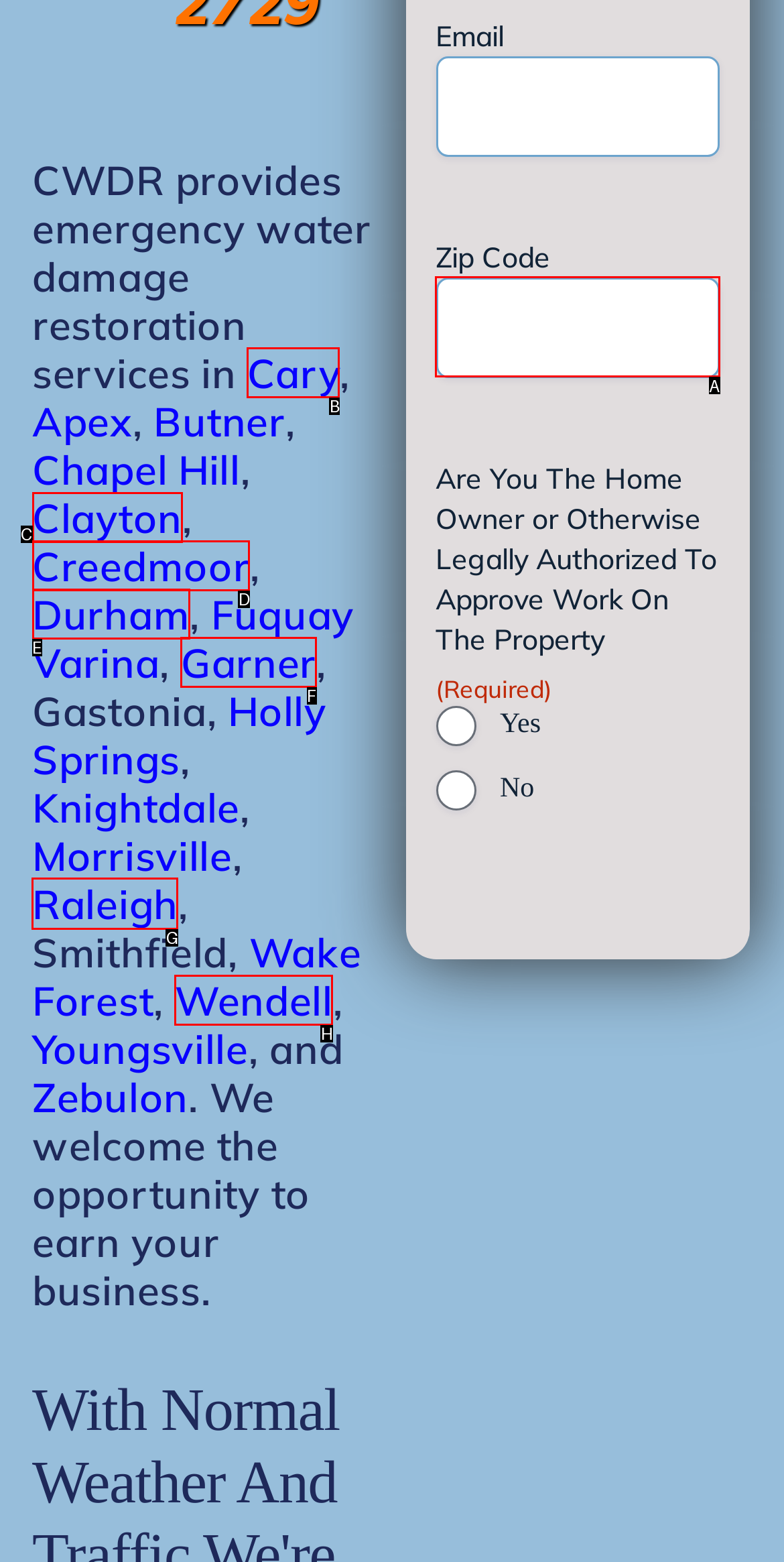For the instruction: Click Raleigh, which HTML element should be clicked?
Respond with the letter of the appropriate option from the choices given.

G